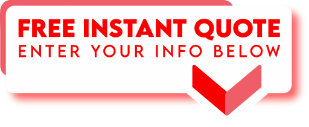What is the location mentioned in the image?
Analyze the image and provide a thorough answer to the question.

The location mentioned is specifically Floyd Bennett Field, Bergen Beach, Brooklyn, NY, which suggests that the services being promoted are targeted towards customers in that geographic area.